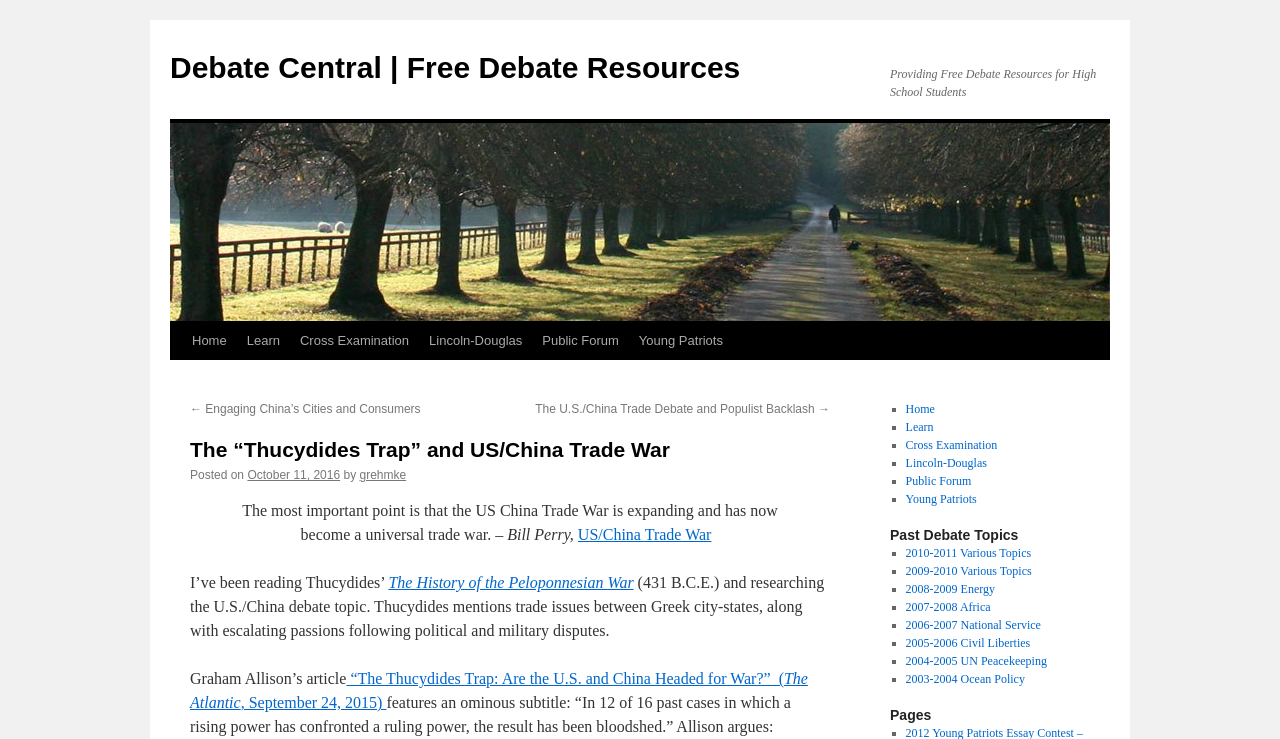Determine the bounding box coordinates for the element that should be clicked to follow this instruction: "Visit the previous debate topic 'Engaging China’s Cities and Consumers'". The coordinates should be given as four float numbers between 0 and 1, in the format [left, top, right, bottom].

[0.148, 0.544, 0.329, 0.563]